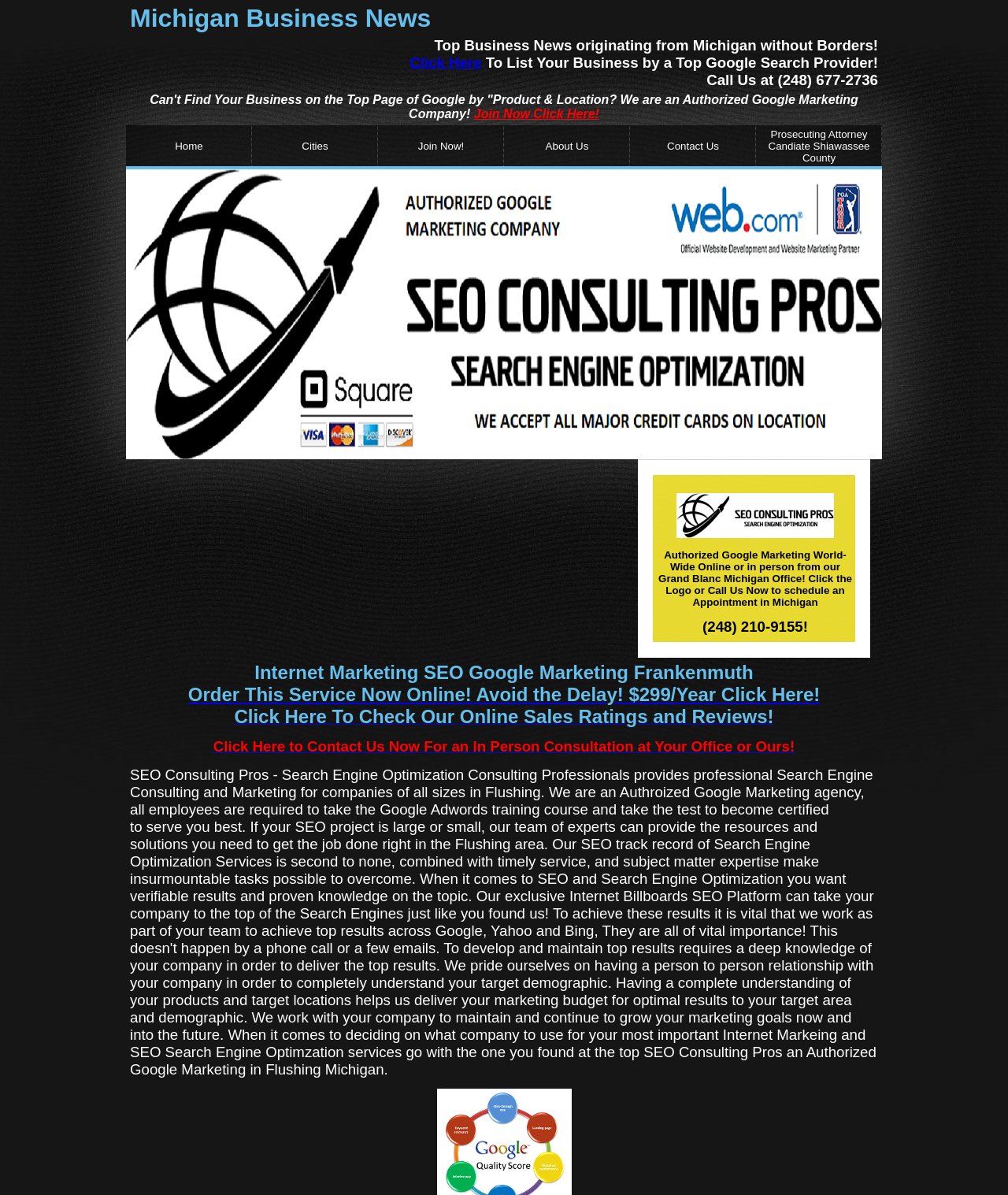Answer this question using a single word or a brief phrase:
Where is the company's office located?

Grand Blanc, Michigan